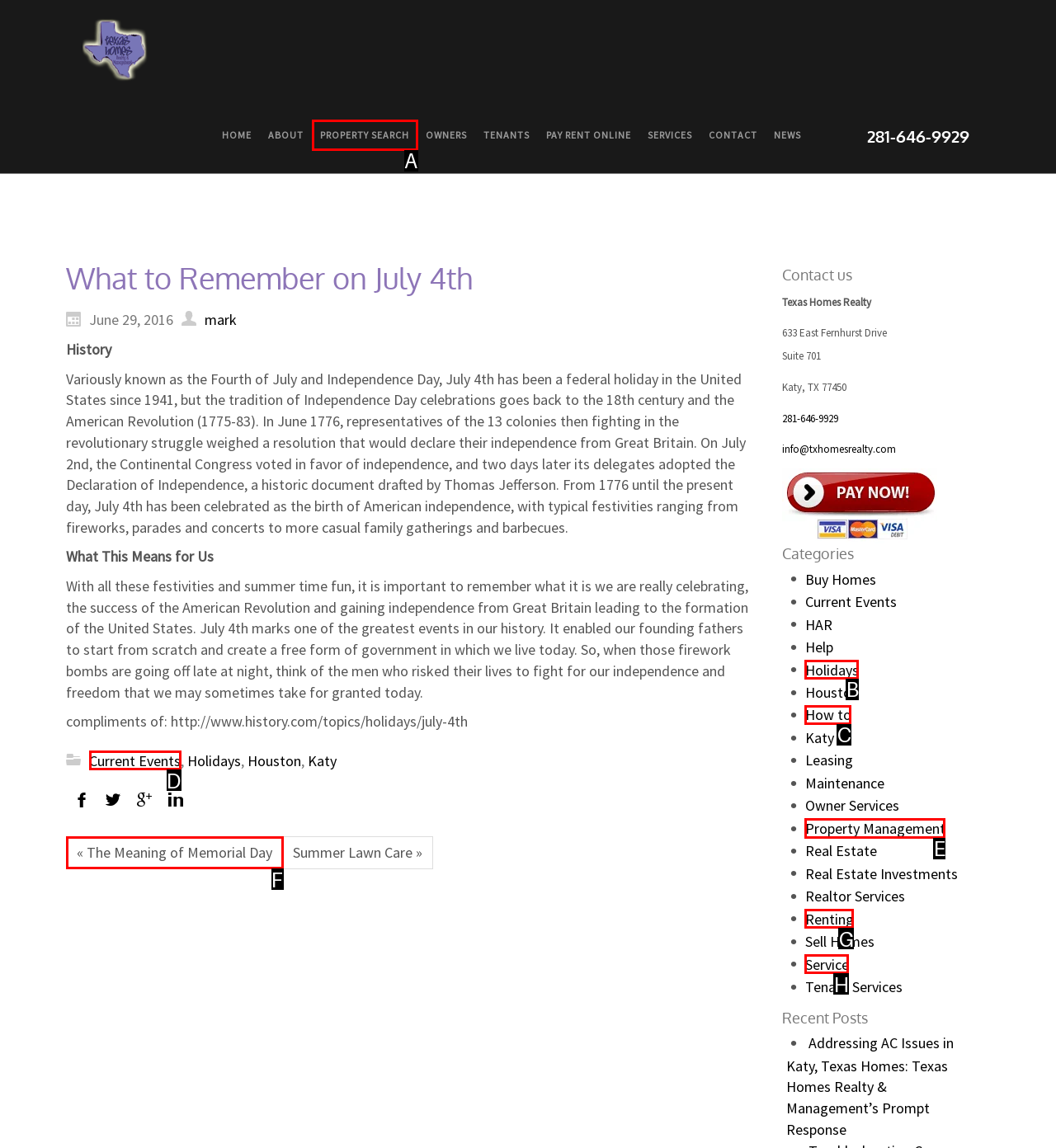Choose the letter of the element that should be clicked to complete the task: Learn more about 'Property Management' services
Answer with the letter from the possible choices.

E